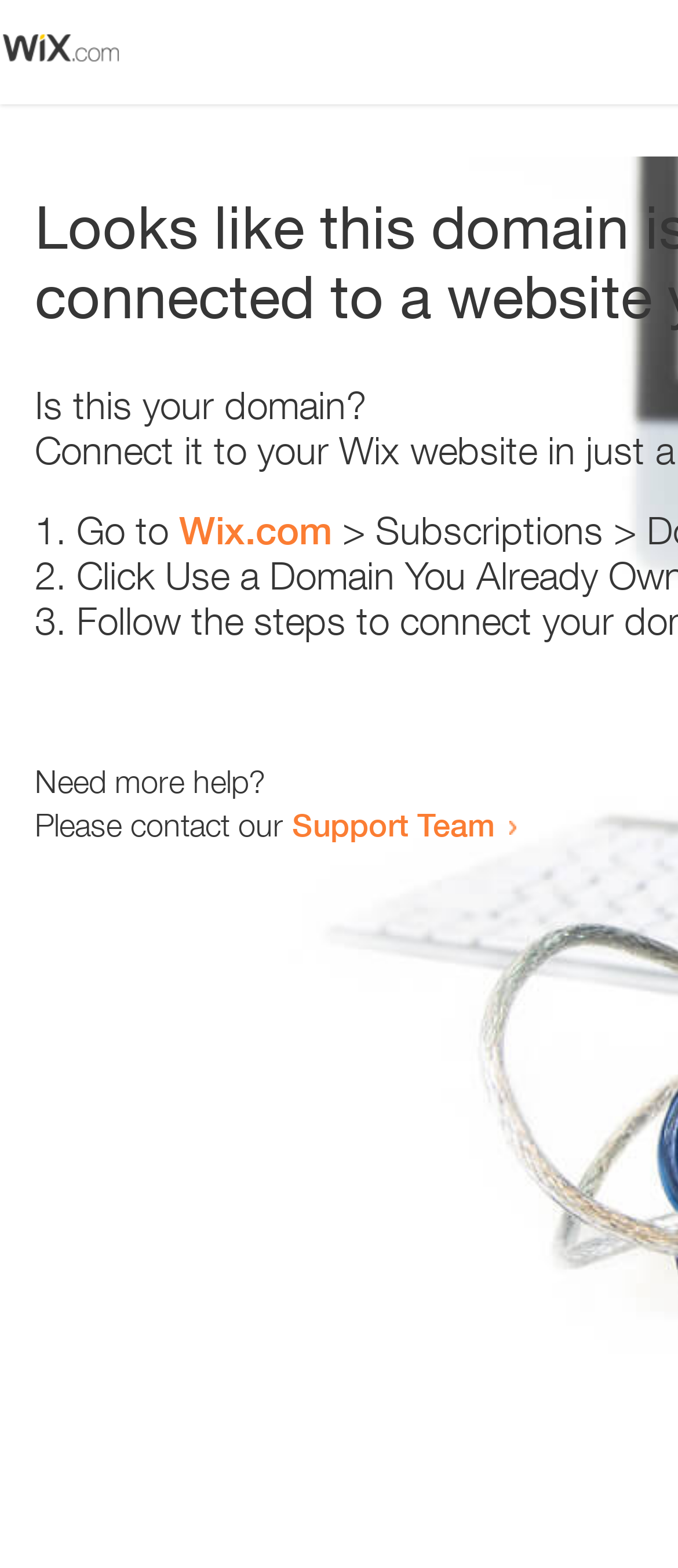Use a single word or phrase to answer the question:
How many text elements are present?

5